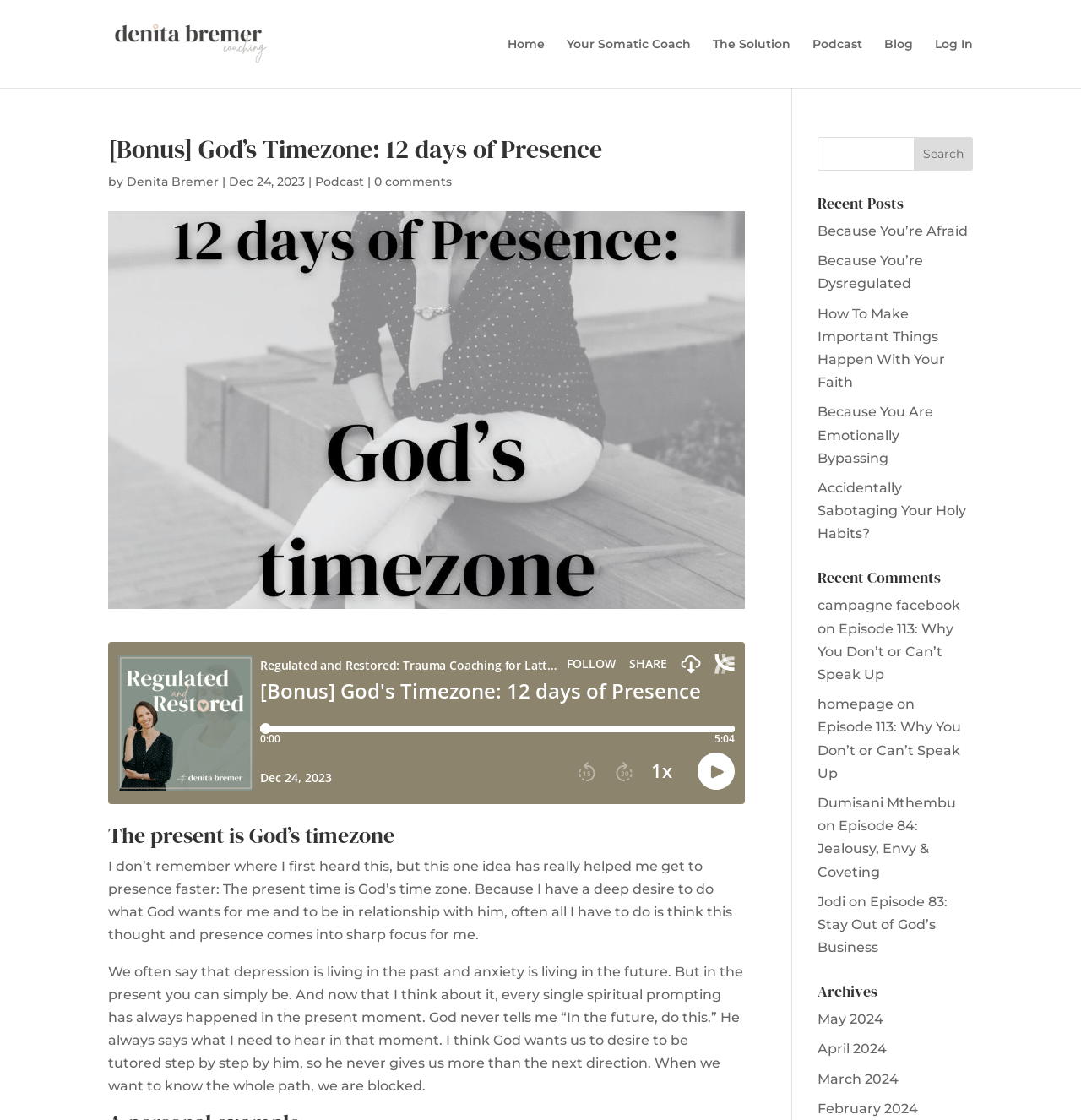How many navigation links are there? Please answer the question using a single word or phrase based on the image.

6